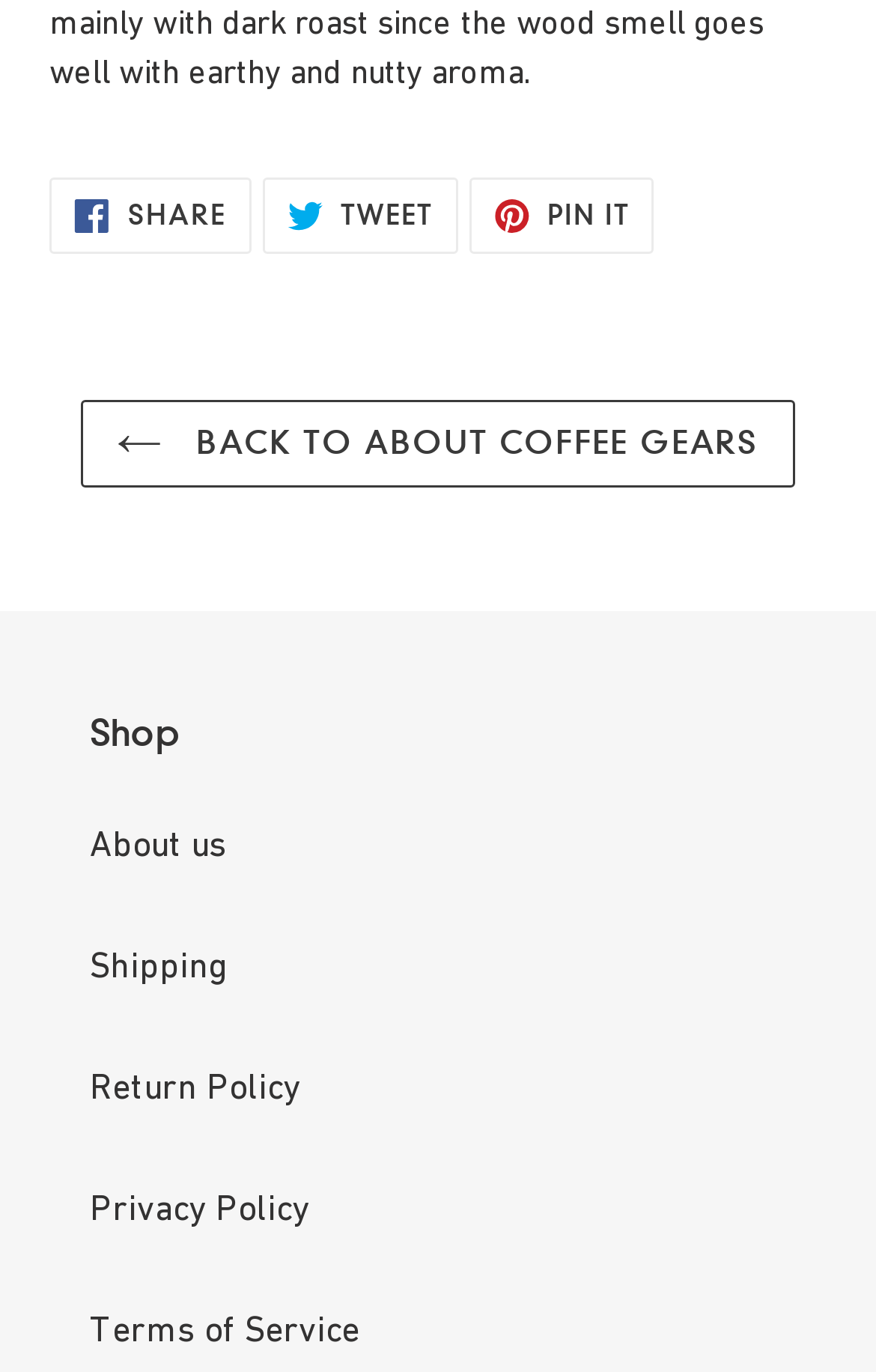Determine the bounding box coordinates for the clickable element to execute this instruction: "Read Useful Tips on Choosing a Web Host". Provide the coordinates as four float numbers between 0 and 1, i.e., [left, top, right, bottom].

None